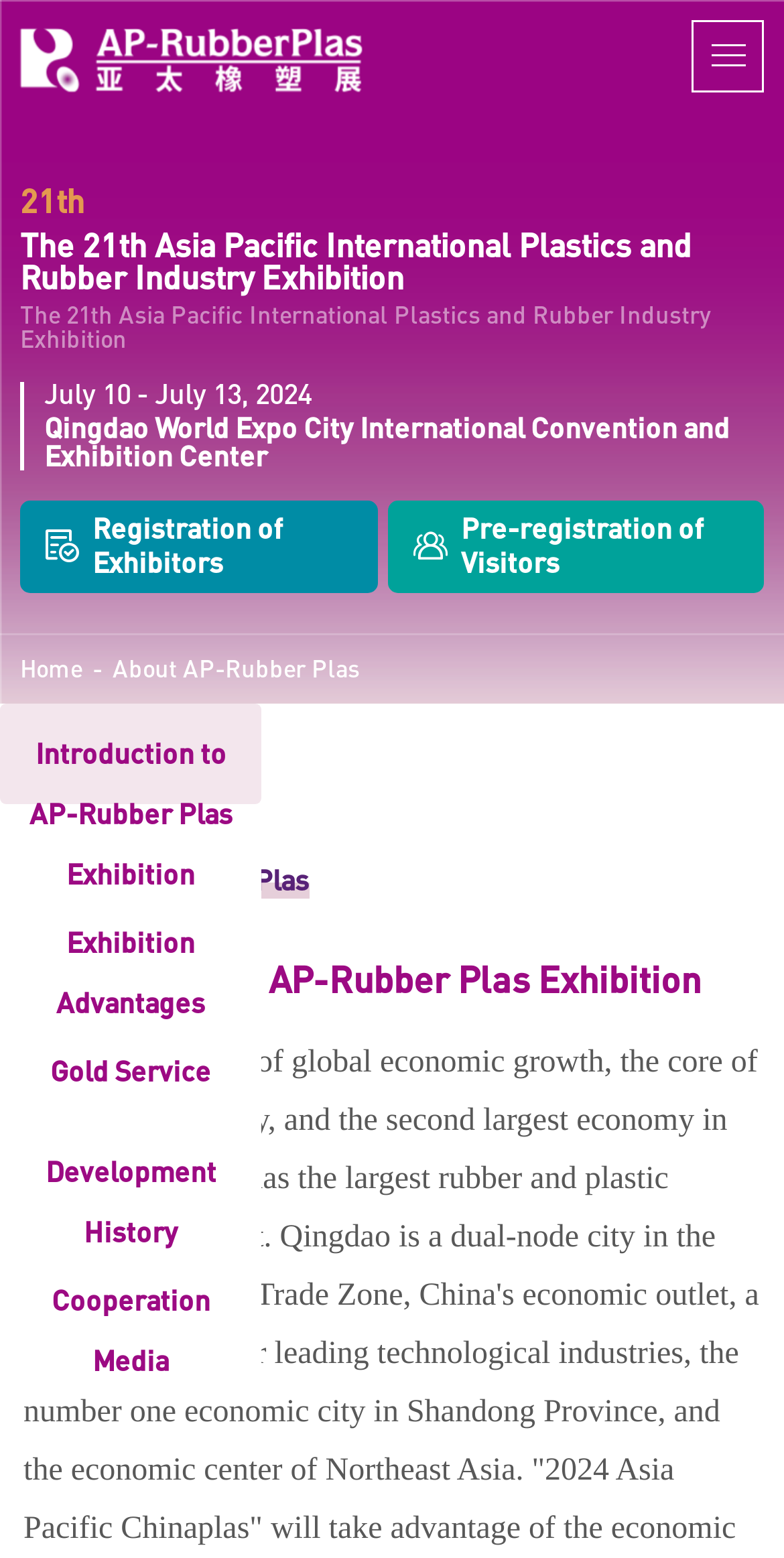Could you locate the bounding box coordinates for the section that should be clicked to accomplish this task: "Go to the home page".

[0.026, 0.421, 0.105, 0.439]